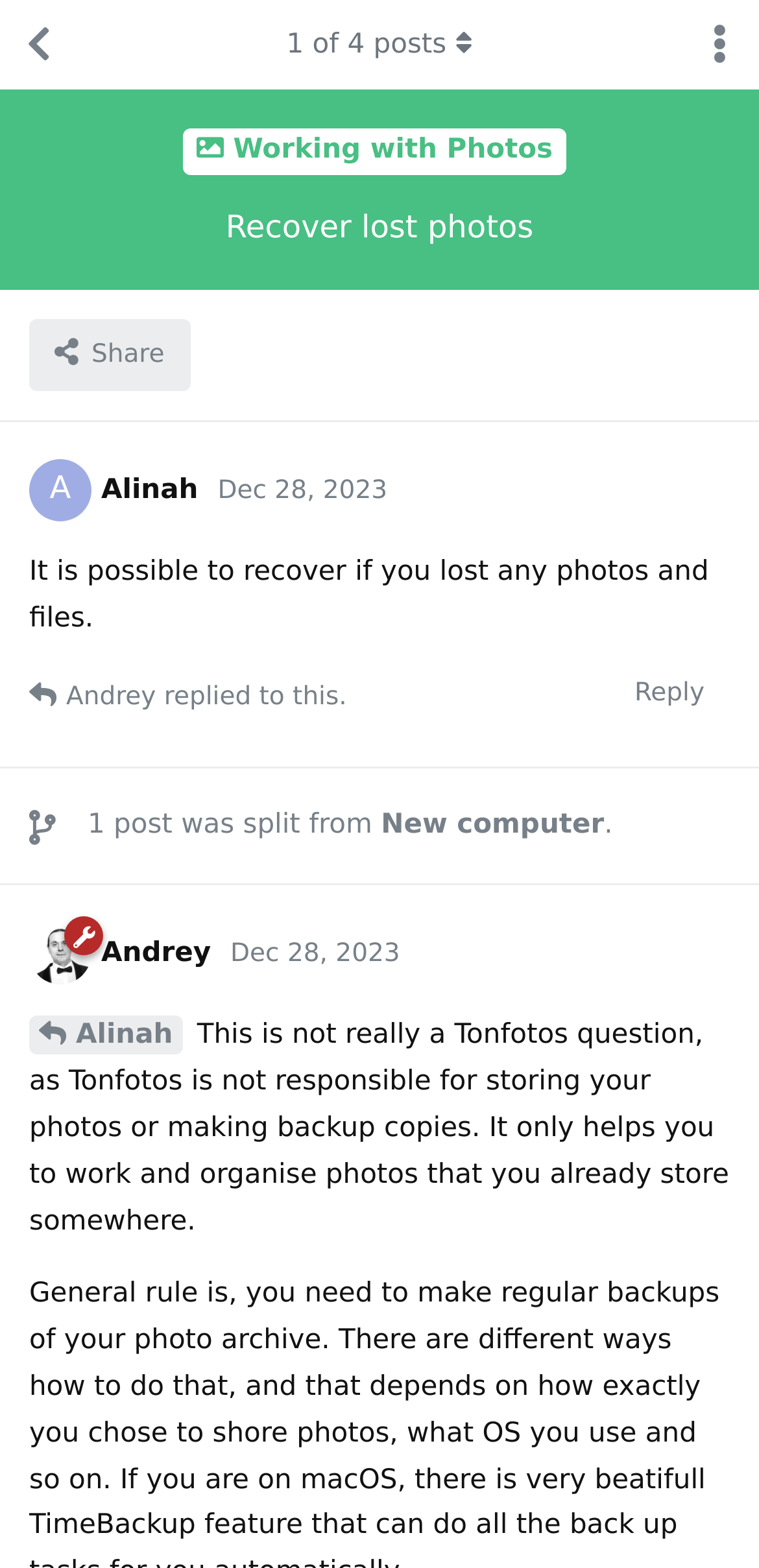Who replied to the original post?
Provide an in-depth answer to the question, covering all aspects.

I found the person who replied to the original post by looking at the reply section, where it says 'Andrey replied to this'.